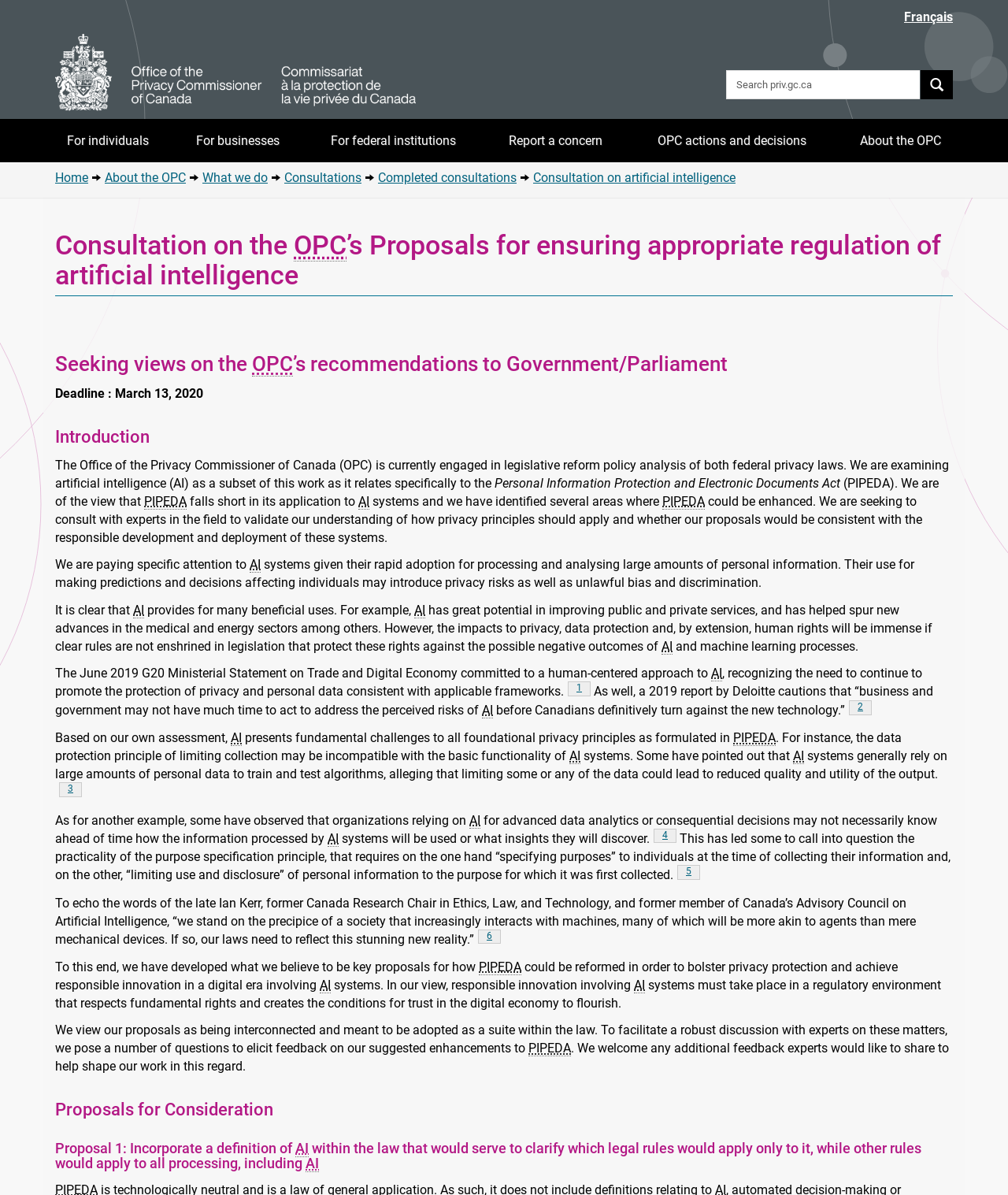What is the language selection option?
Based on the visual information, provide a detailed and comprehensive answer.

The language selection option is located at the top of the webpage, and it provides a link to switch the language to Français.